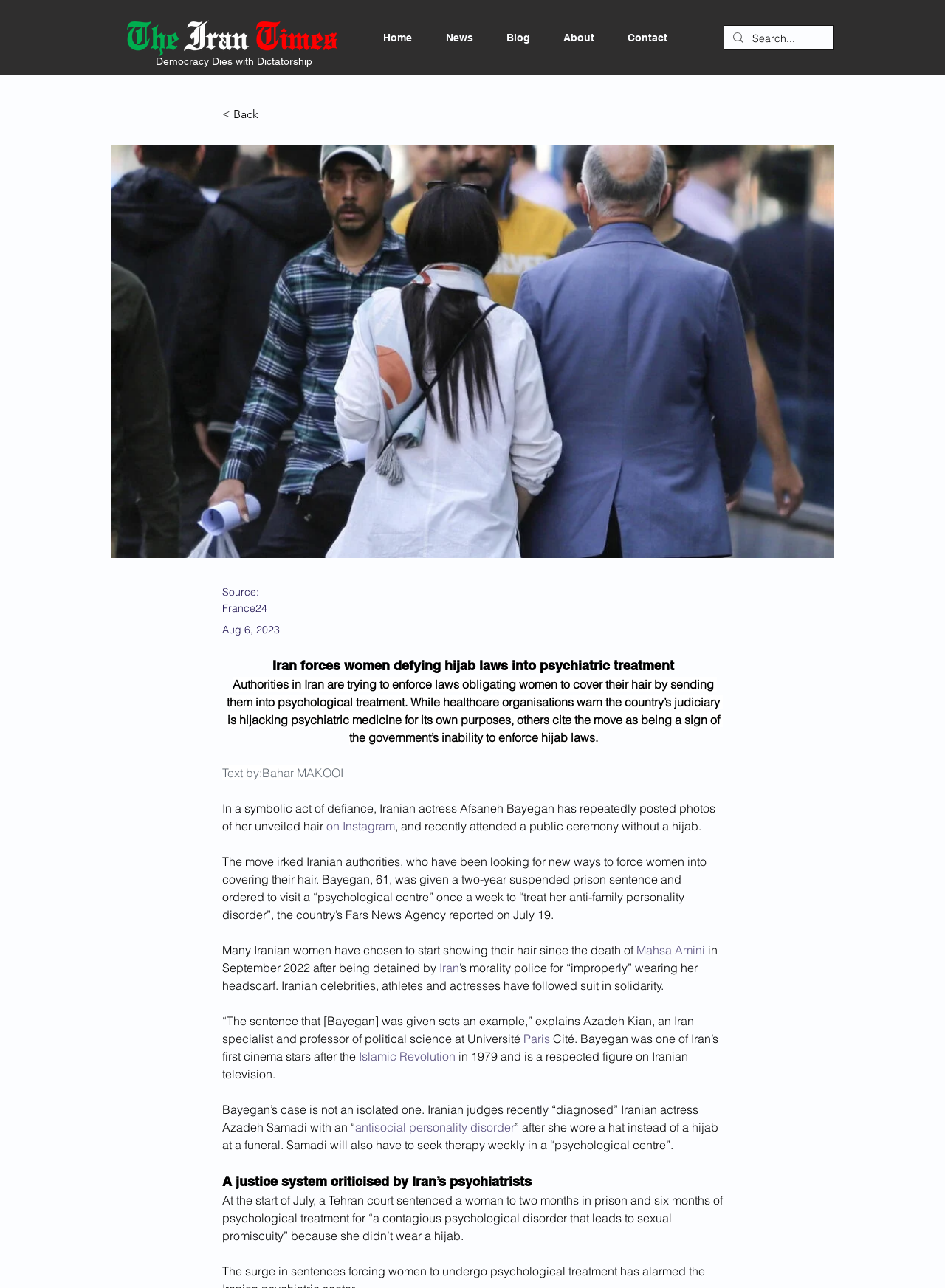Identify the bounding box coordinates of the clickable region necessary to fulfill the following instruction: "Search for something". The bounding box coordinates should be four float numbers between 0 and 1, i.e., [left, top, right, bottom].

[0.796, 0.02, 0.848, 0.04]